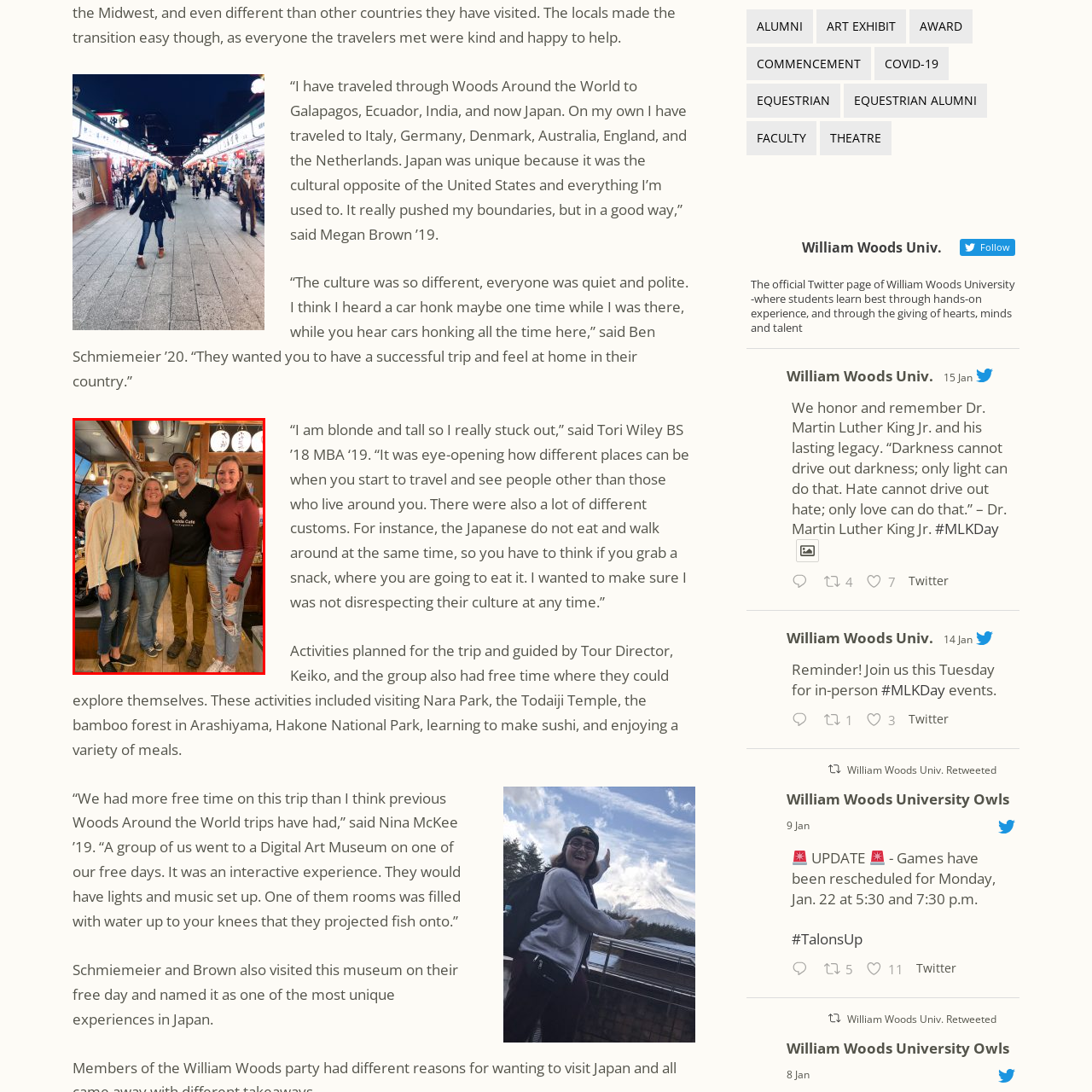Inspect the image bordered by the red bounding box and supply a comprehensive response to the upcoming question based on what you see in the image: What is the cultural experience described in the caption?

According to the caption, the cultural experience in Japan is described as 'unique', which contrasts starkly with the norms of the United States.